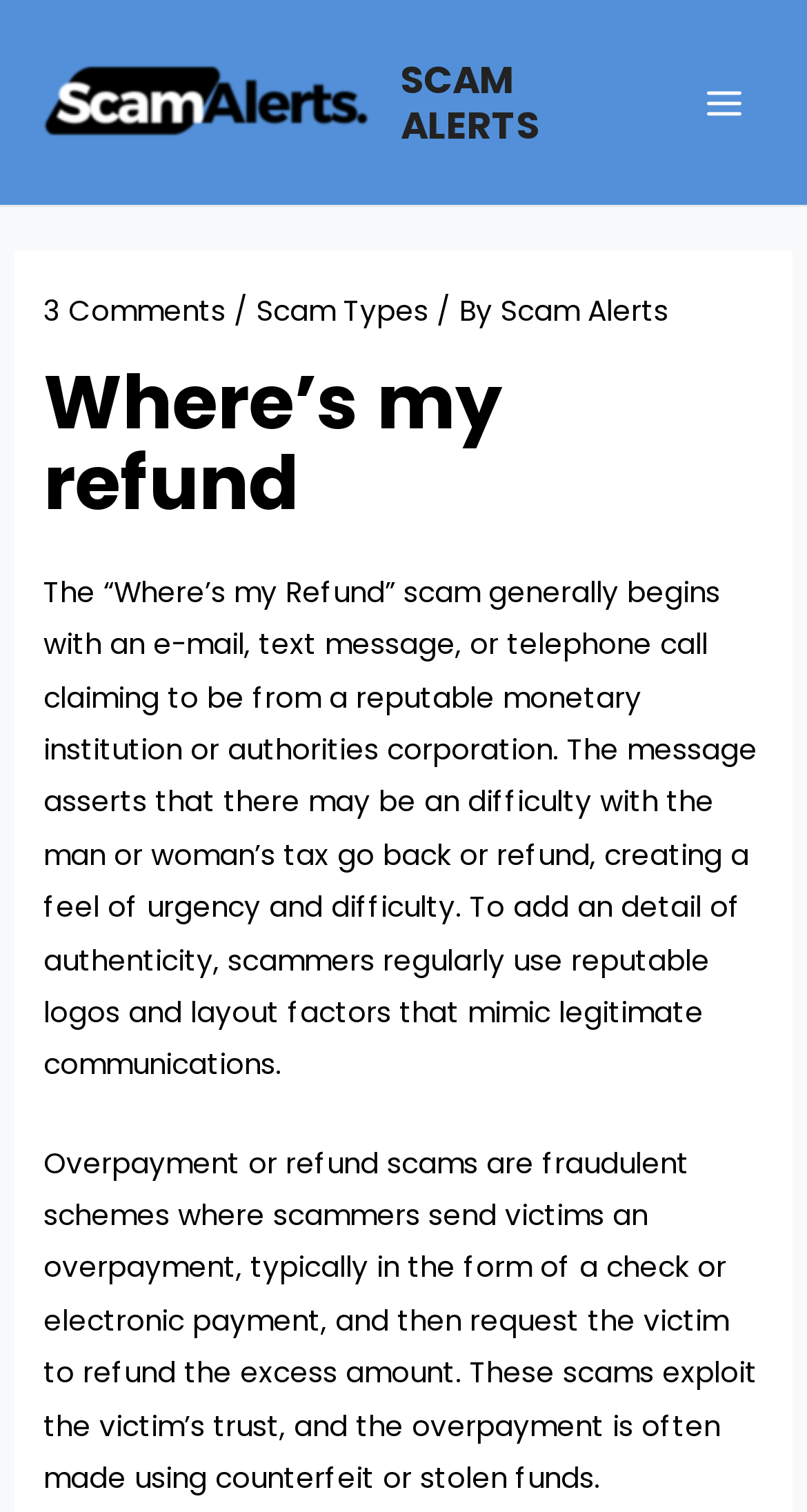How many comments are there on this webpage?
Can you provide an in-depth and detailed response to the question?

Based on the webpage content, there is a link that says '3 Comments', indicating that there are three comments on this webpage.